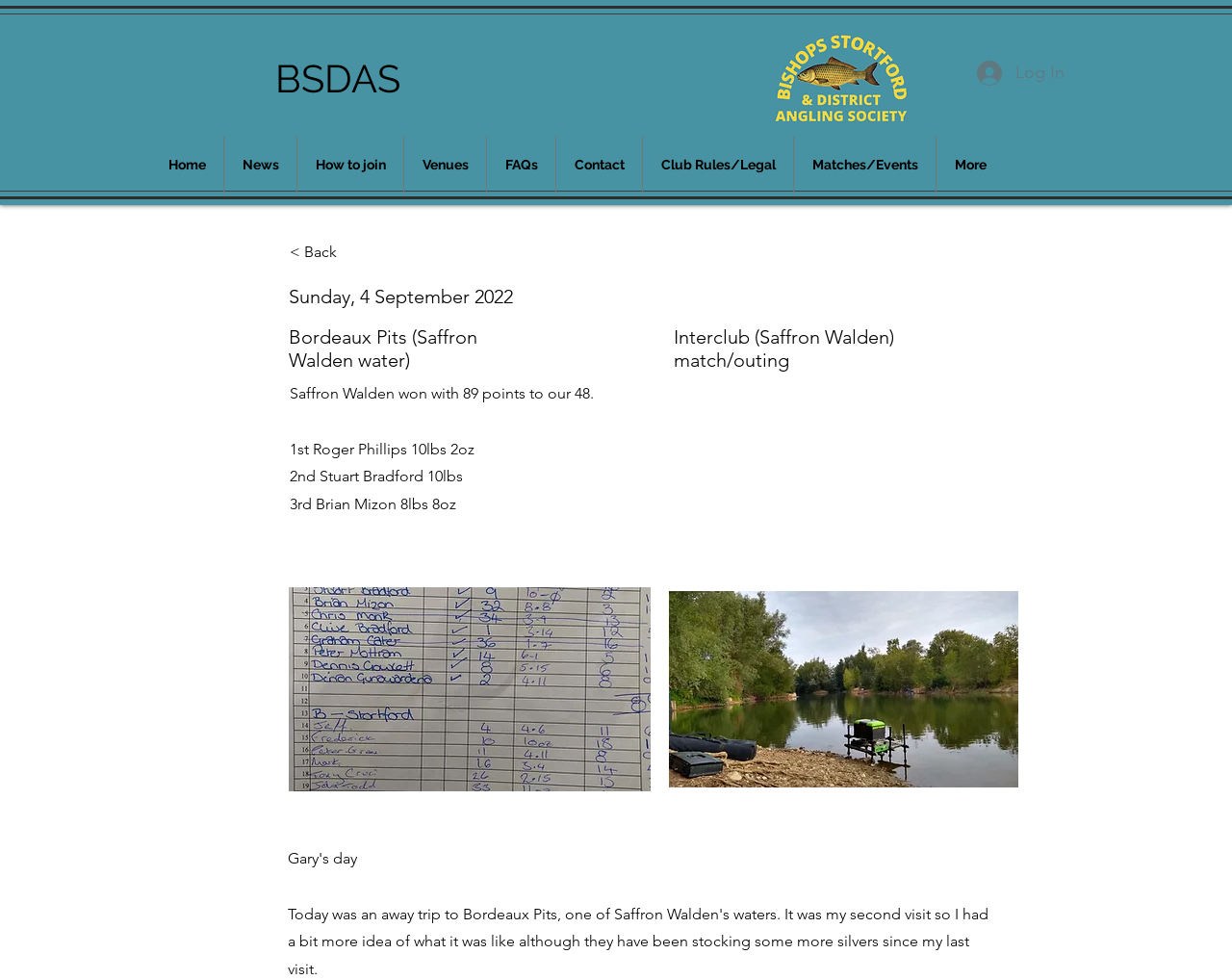Please use the details from the image to answer the following question comprehensively:
What is the date of the match?

From the StaticText element 'Sunday, 4 September 2022' at [0.234, 0.291, 0.416, 0.314], we can determine the date of the match.